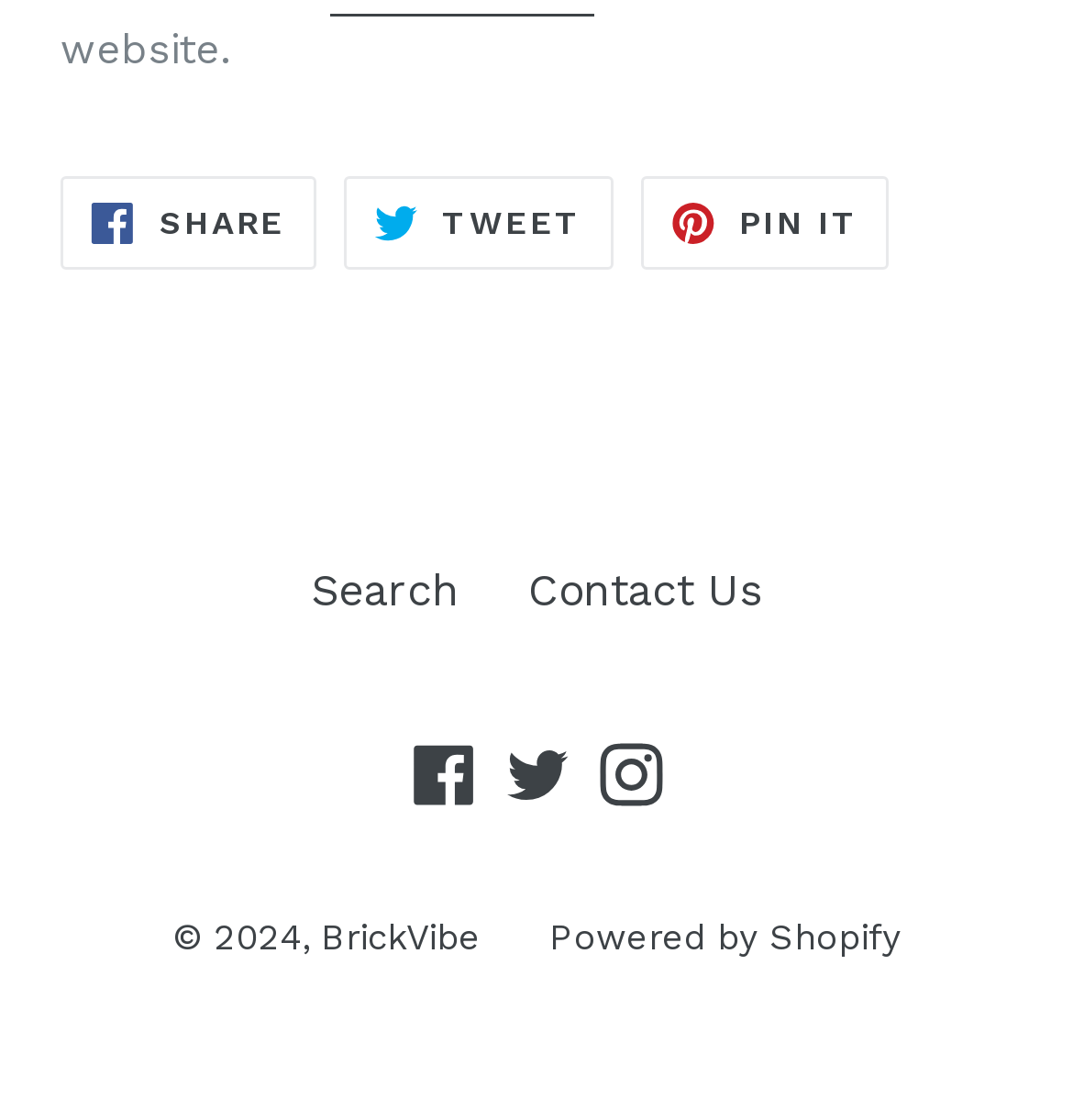Find and provide the bounding box coordinates for the UI element described with: "Powered by Shopify".

[0.512, 0.817, 0.84, 0.854]